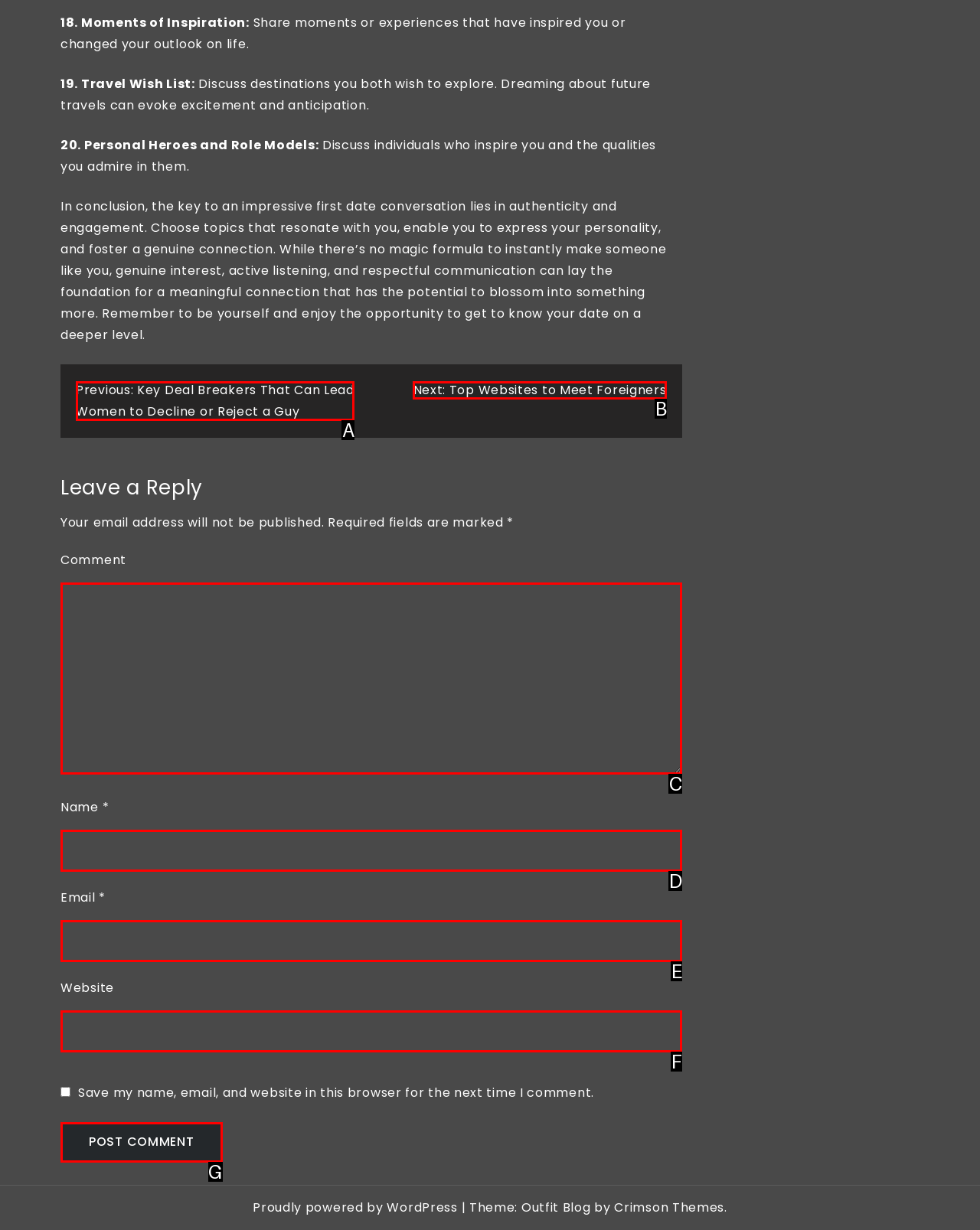Determine which HTML element best fits the description: name="submit" value="Post Comment"
Answer directly with the letter of the matching option from the available choices.

G